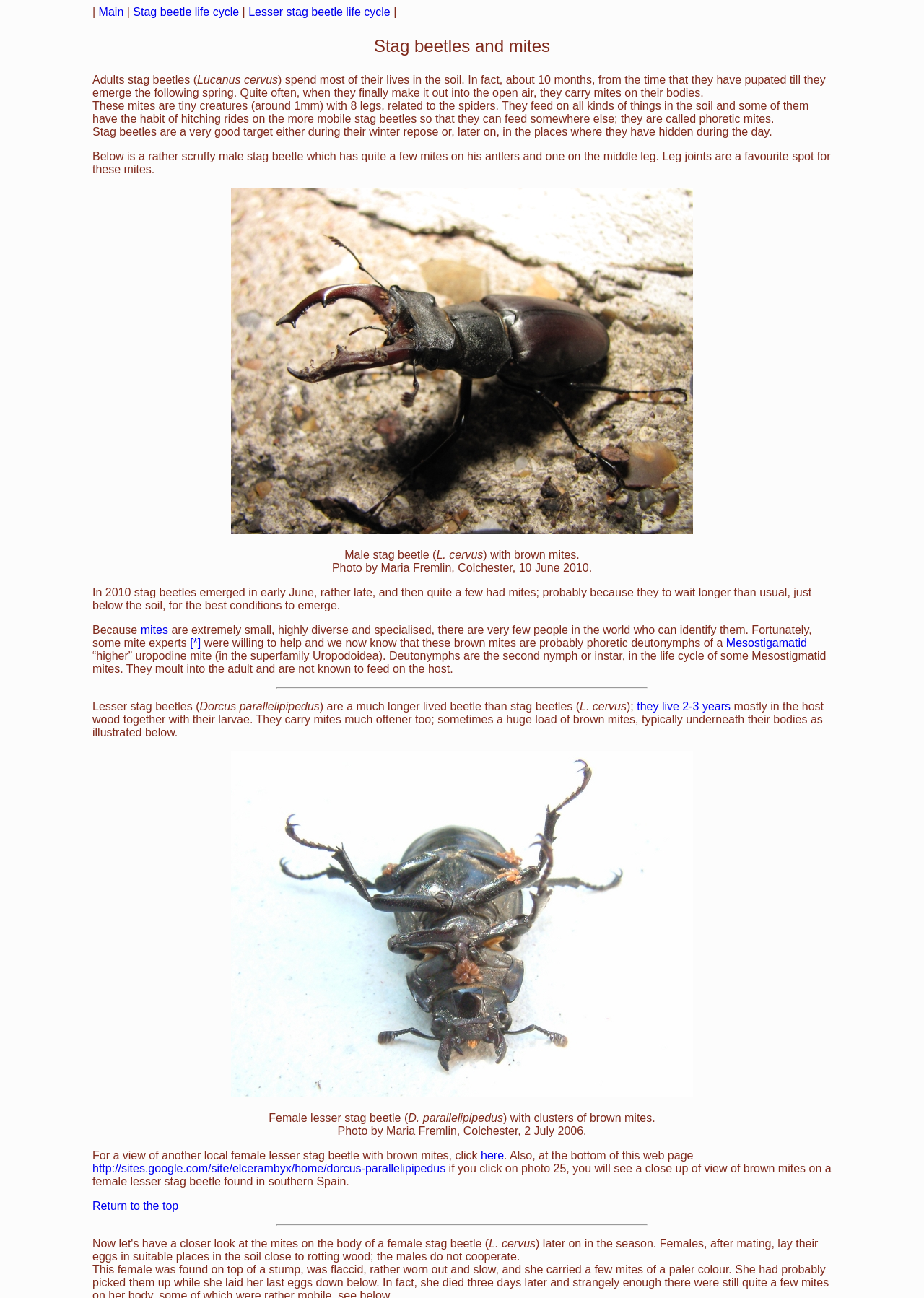What is the size of mites?
Can you give a detailed and elaborate answer to the question?

The webpage describes mites as tiny creatures that are around 1mm in size, with 8 legs, and are related to spiders.